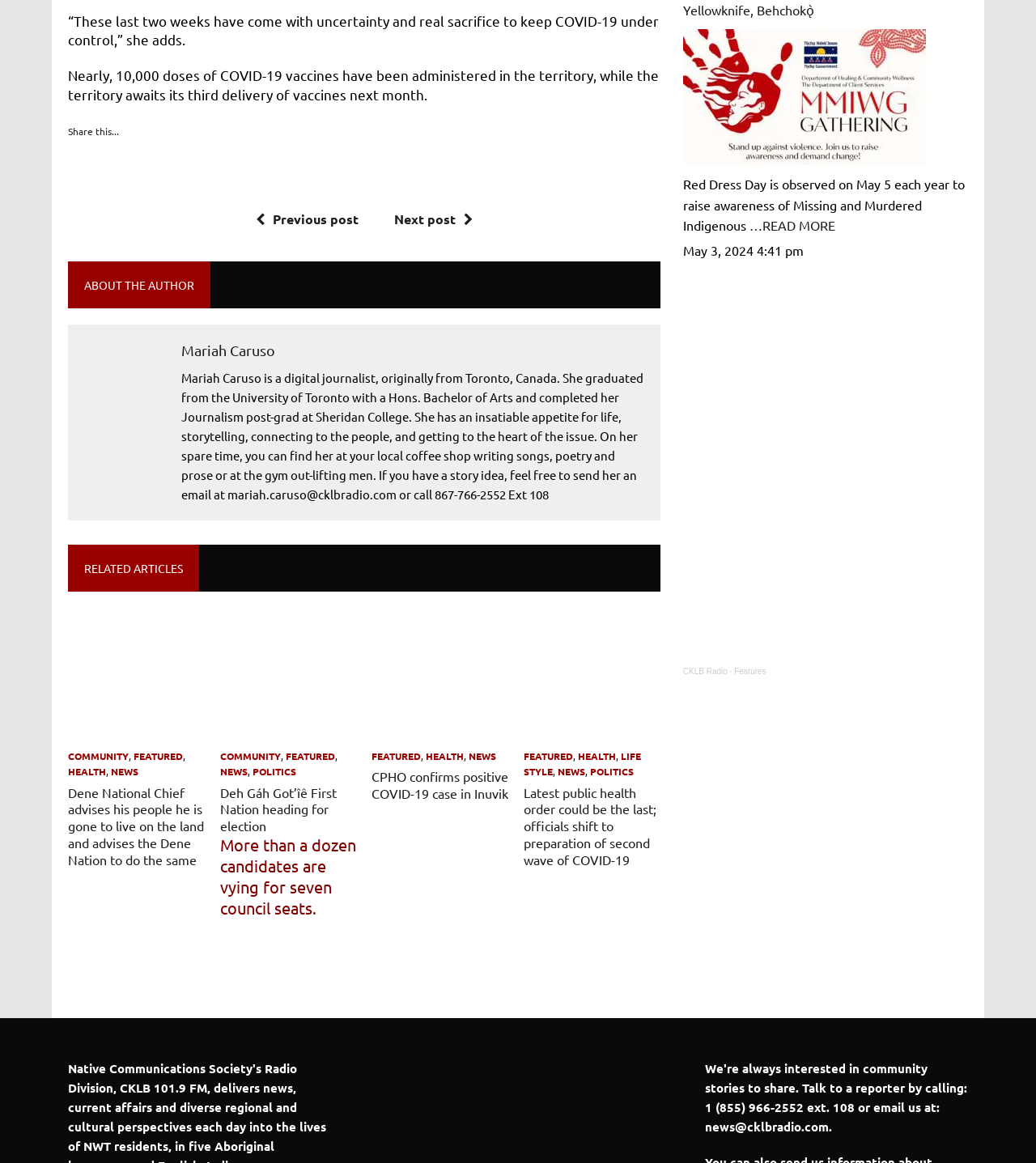Bounding box coordinates are specified in the format (top-left x, top-left y, bottom-right x, bottom-right y). All values are floating point numbers bounded between 0 and 1. Please provide the bounding box coordinate of the region this sentence describes: Community

[0.212, 0.645, 0.271, 0.656]